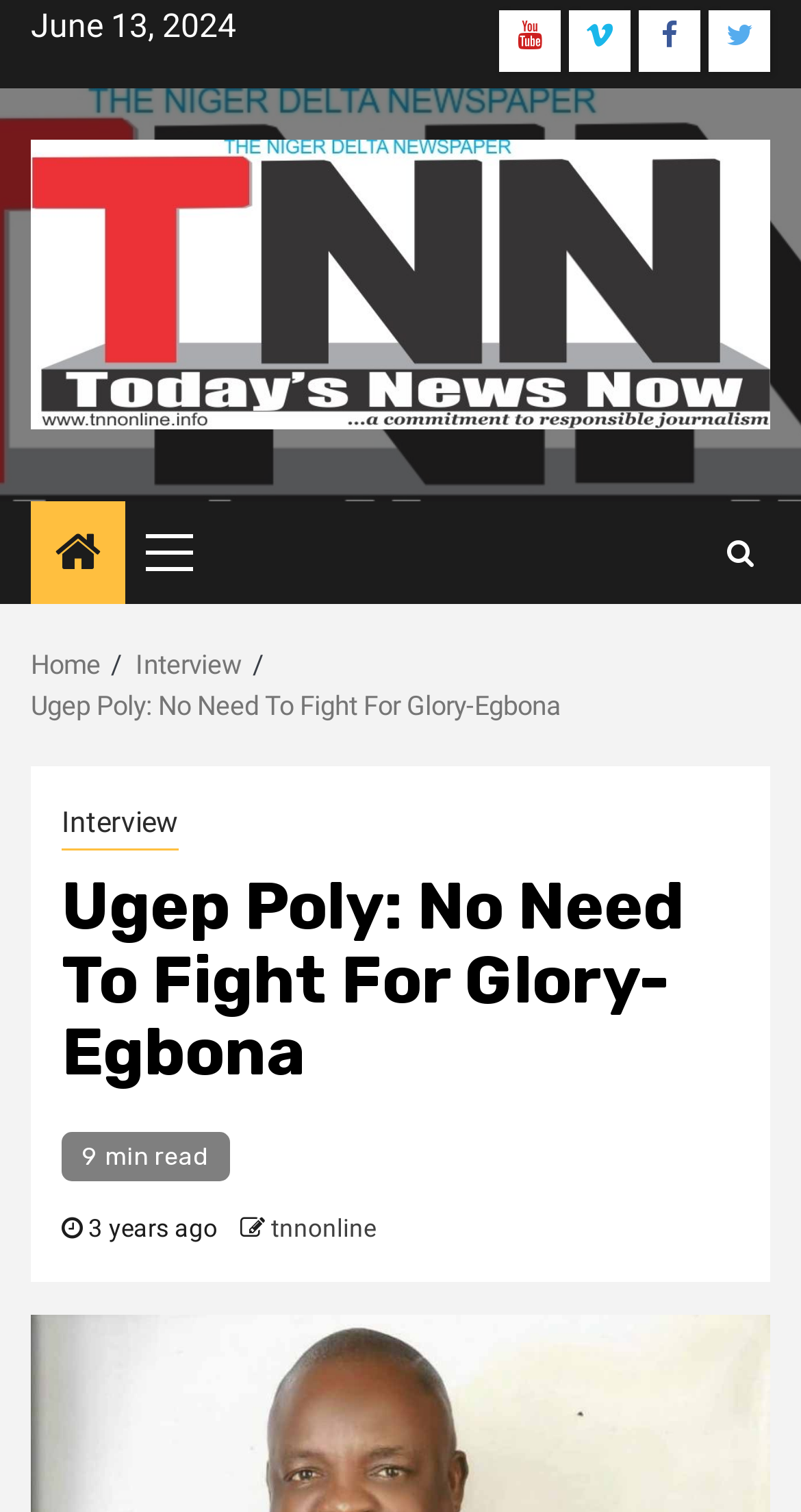Provide the bounding box coordinates of the HTML element this sentence describes: "Primary Menu".

[0.182, 0.332, 0.285, 0.4]